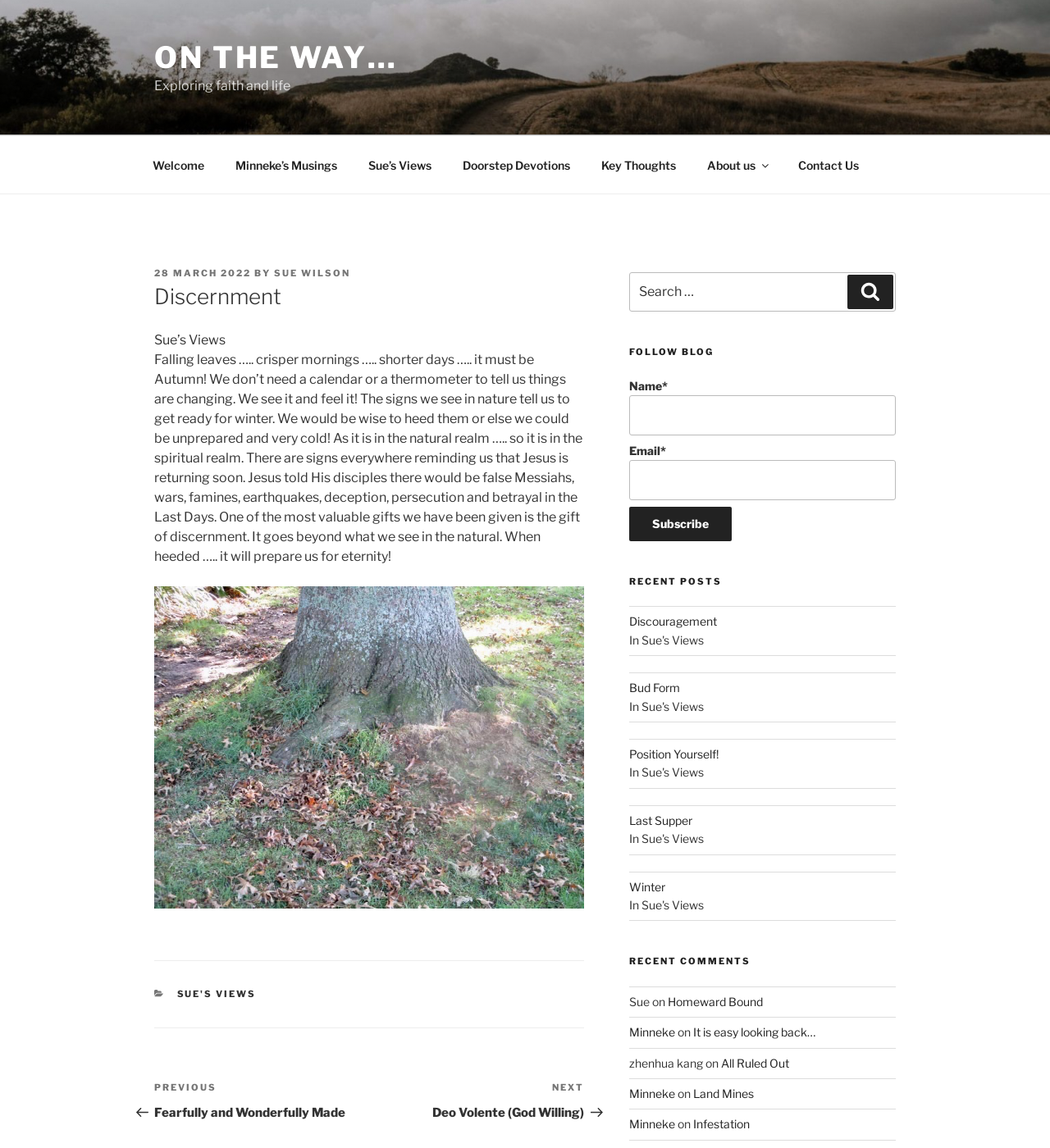Identify the bounding box coordinates of the HTML element based on this description: "28 March 202228 March 2022".

[0.147, 0.233, 0.239, 0.243]